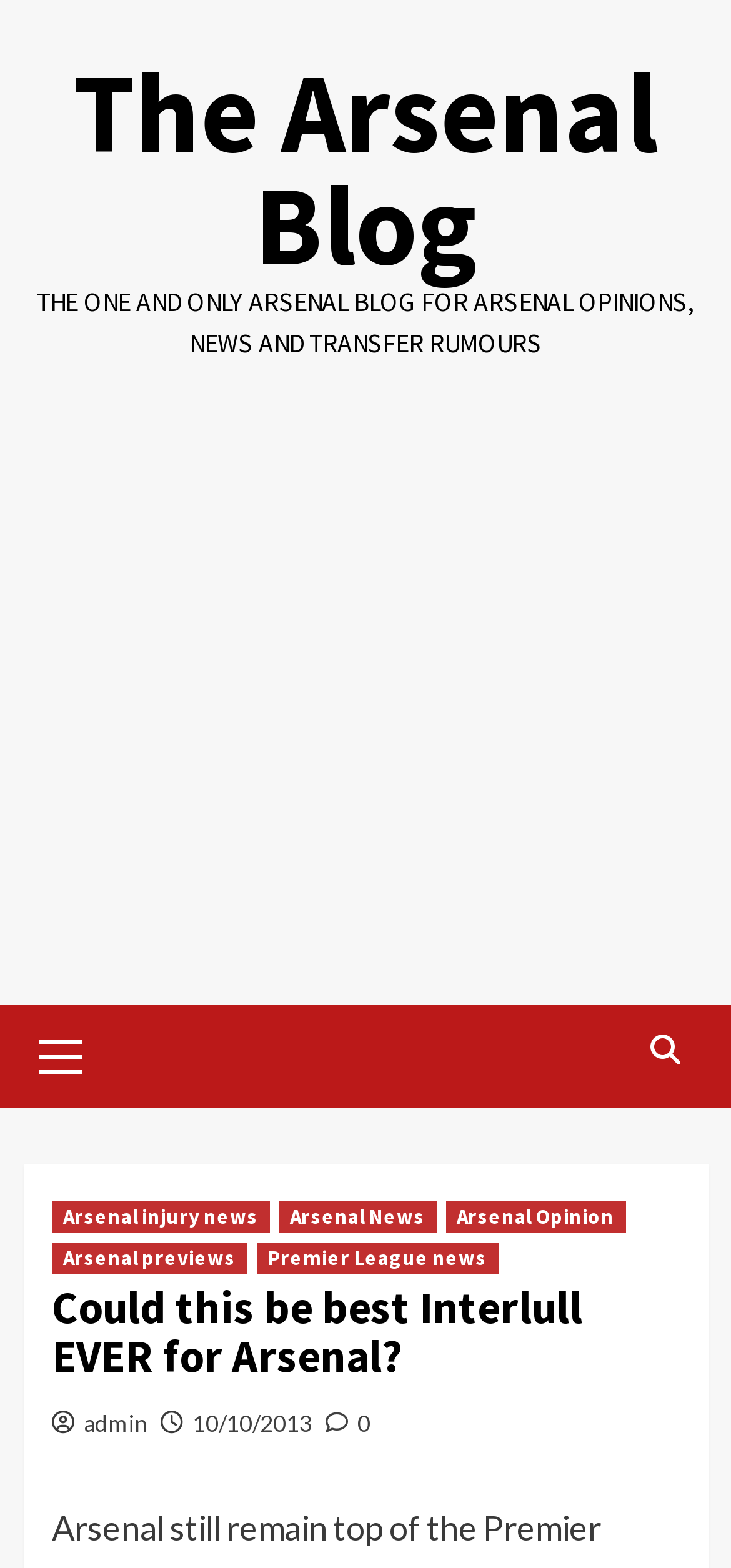Please find and give the text of the main heading on the webpage.

Could this be best Interlull EVER for Arsenal?